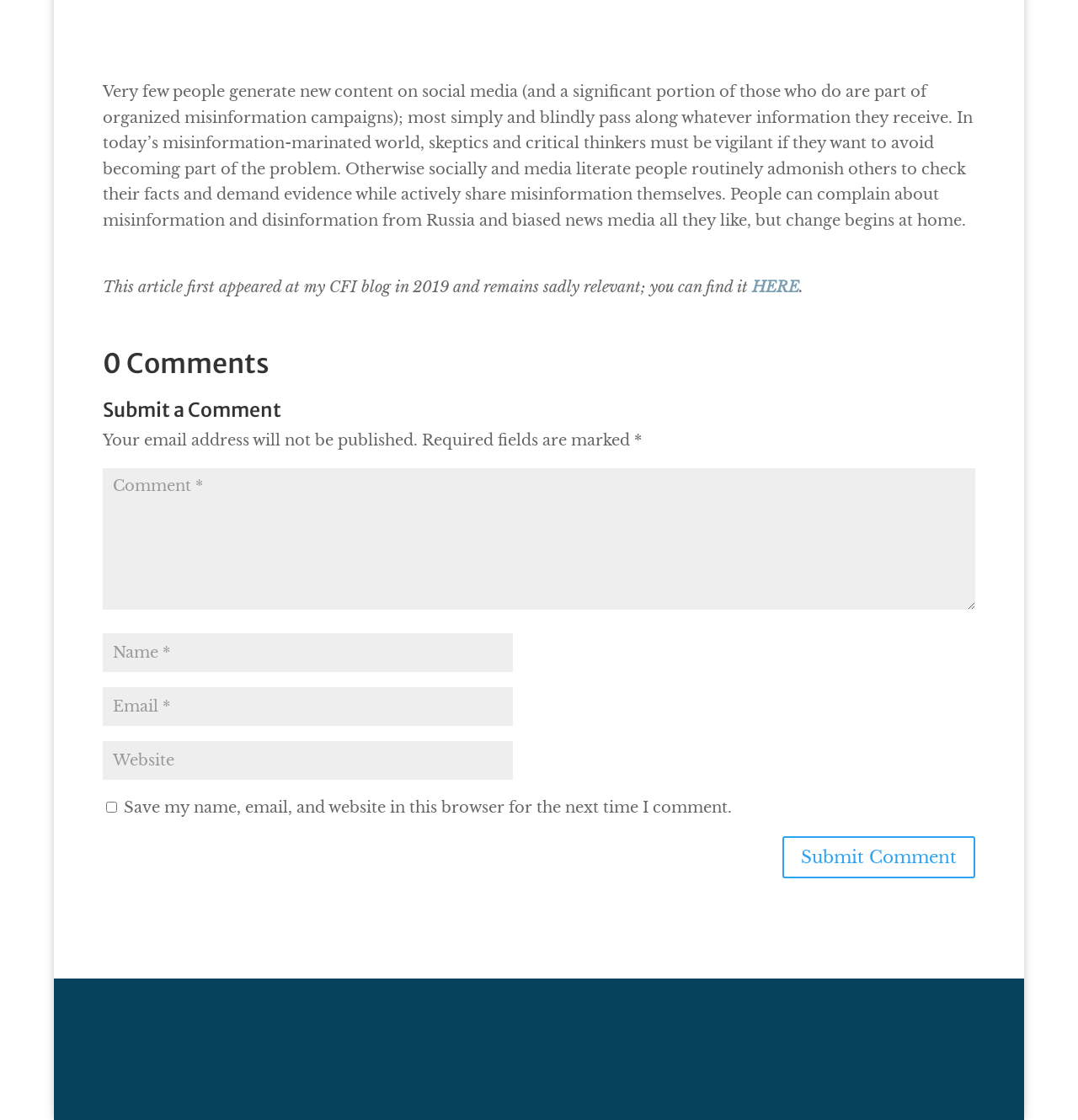What is the topic of the article? From the image, respond with a single word or brief phrase.

Misinformation on social media